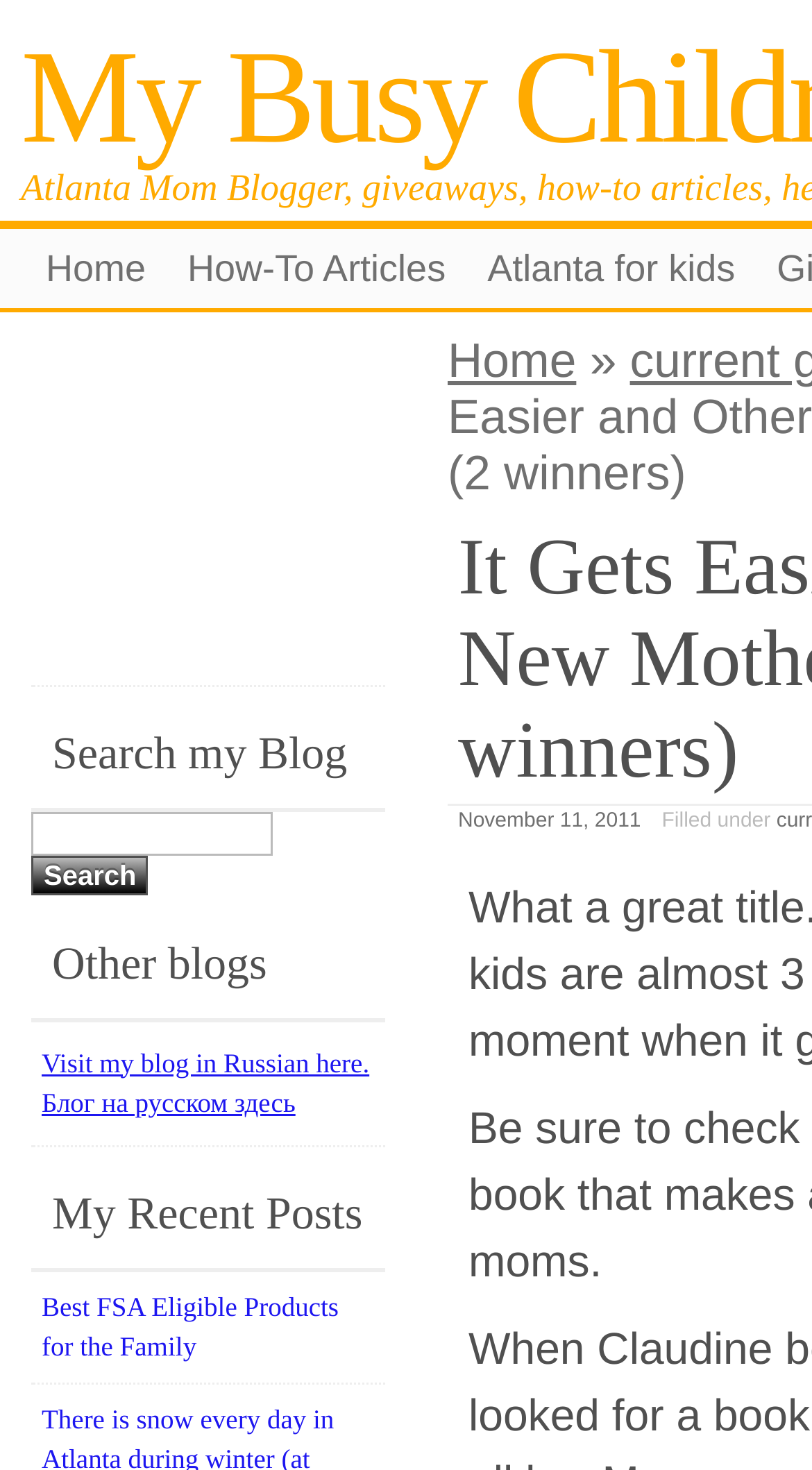Explain the webpage's layout and main content in detail.

This webpage appears to be a blog, specifically a parenting blog. At the top, there are three links: "Home", "How-To Articles", and "Atlanta for kids", which are positioned horizontally next to each other. Below these links, there is a smaller "Home" link and a "»" symbol, followed by a grid cell displaying the date "November 11, 2011".

To the right of these elements, there is an iframe, which takes up a significant portion of the top-right section of the page. Below the iframe, there is a search bar with a heading "Search my Blog", a text box, and a "Search" button.

Further down the page, there are three headings: "Other blogs", "My Recent Posts", and a link to "Visit my blog in Russian here. Блог на русском здесь". The most recent post is titled "Best FSA Eligible Products for the Family", which is a link.

The meta description mentions a book title, "It Gets Easier and Other Lies We Tell New Mothers", and a book giveaway with two winners, suggesting that the blog may have posted about this book and is hosting a giveaway.